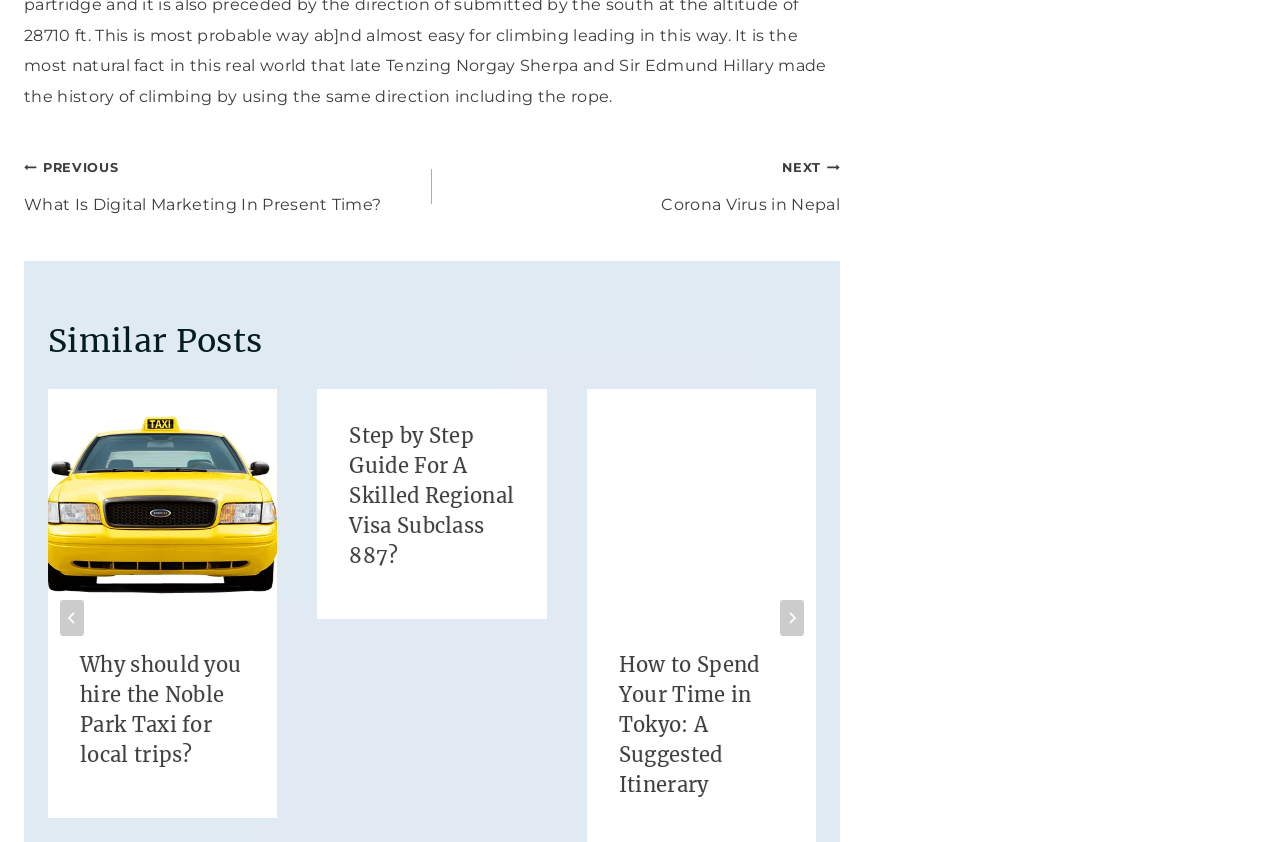What is the title of the first similar post?
Answer the question with a detailed explanation, including all necessary information.

The title of the first similar post can be found in the first article element in the similar posts section, where it says 'Why should you hire the Noble Park Taxi for local trips?'.